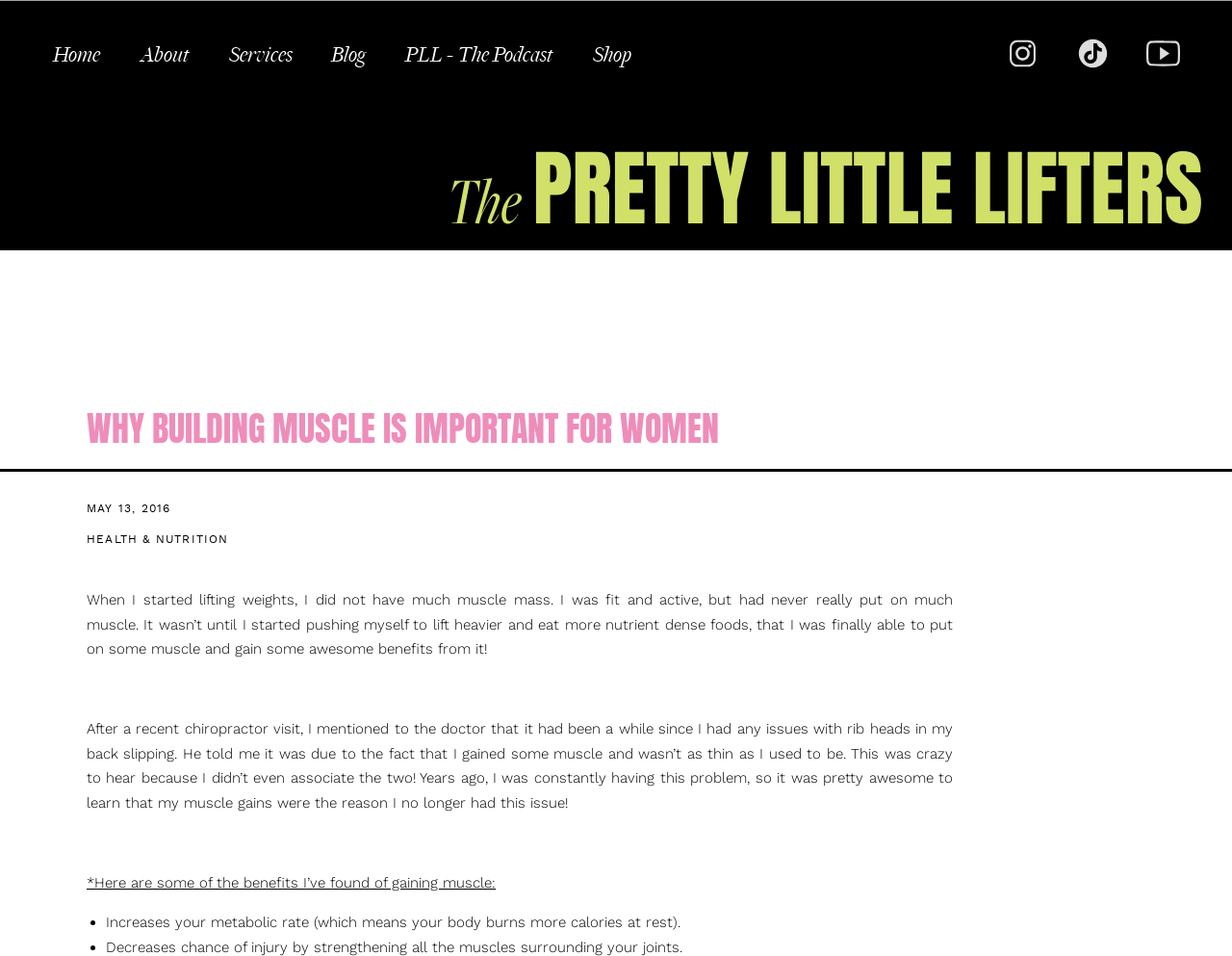Provide the bounding box coordinates of the UI element this sentence describes: "parent_node: Shop".

[0.873, 0.038, 0.901, 0.074]